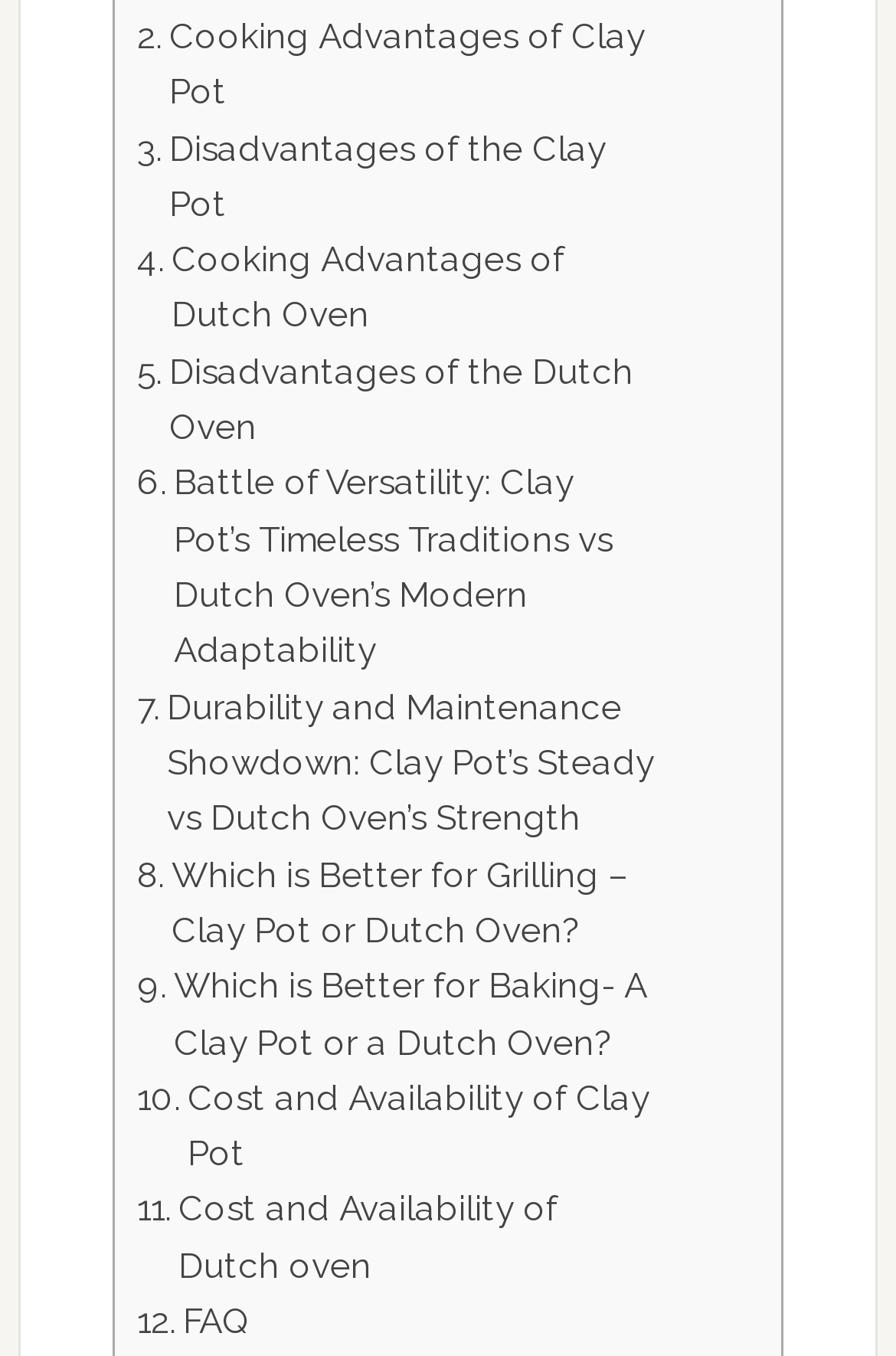Do the links have a specific order?
Answer the question based on the image using a single word or a brief phrase.

Yes